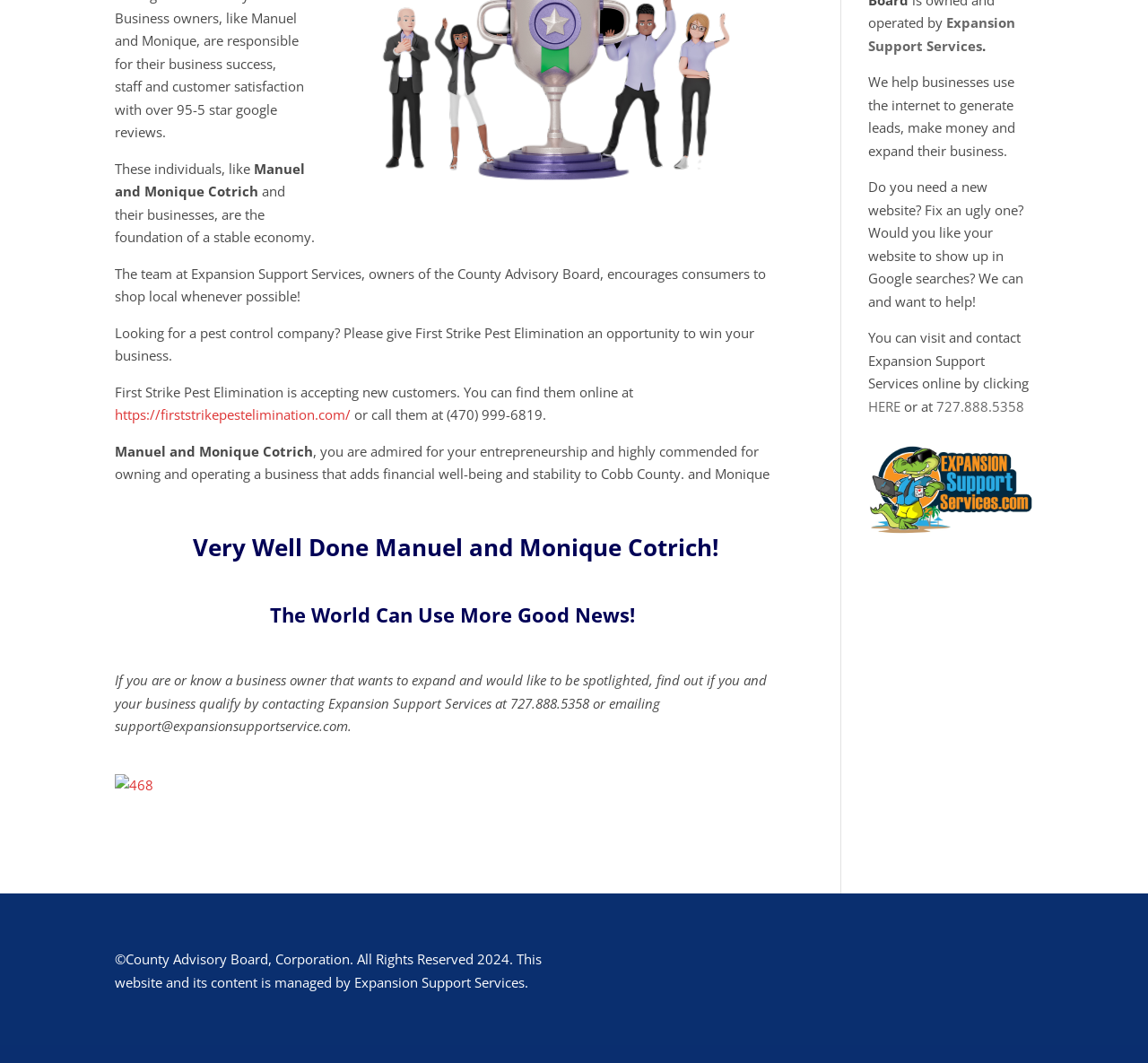Identify the coordinates of the bounding box for the element described below: "HERE". Return the coordinates as four float numbers between 0 and 1: [left, top, right, bottom].

[0.756, 0.374, 0.785, 0.39]